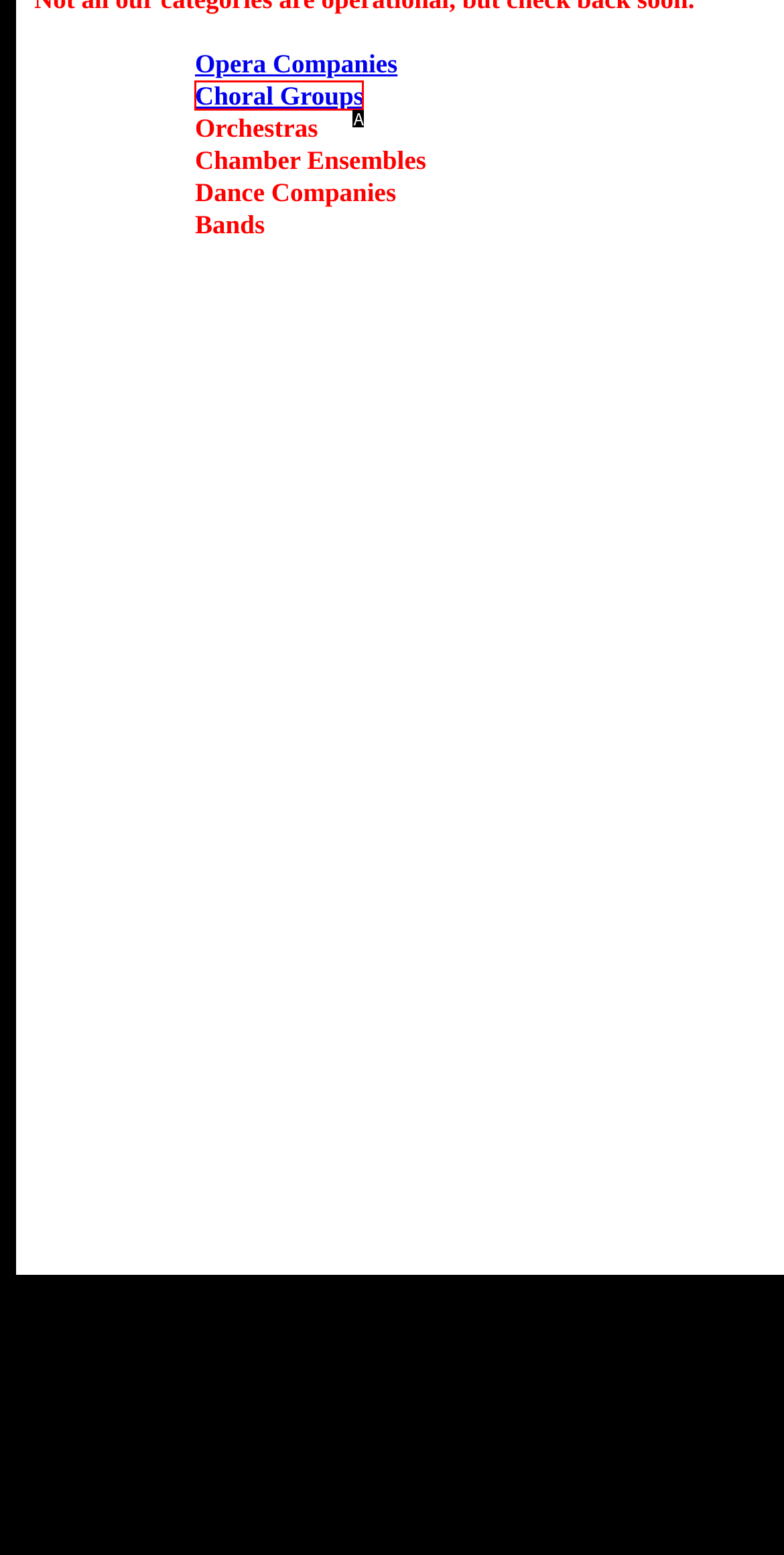Please provide the letter of the UI element that best fits the following description: Choral Groups
Respond with the letter from the given choices only.

A